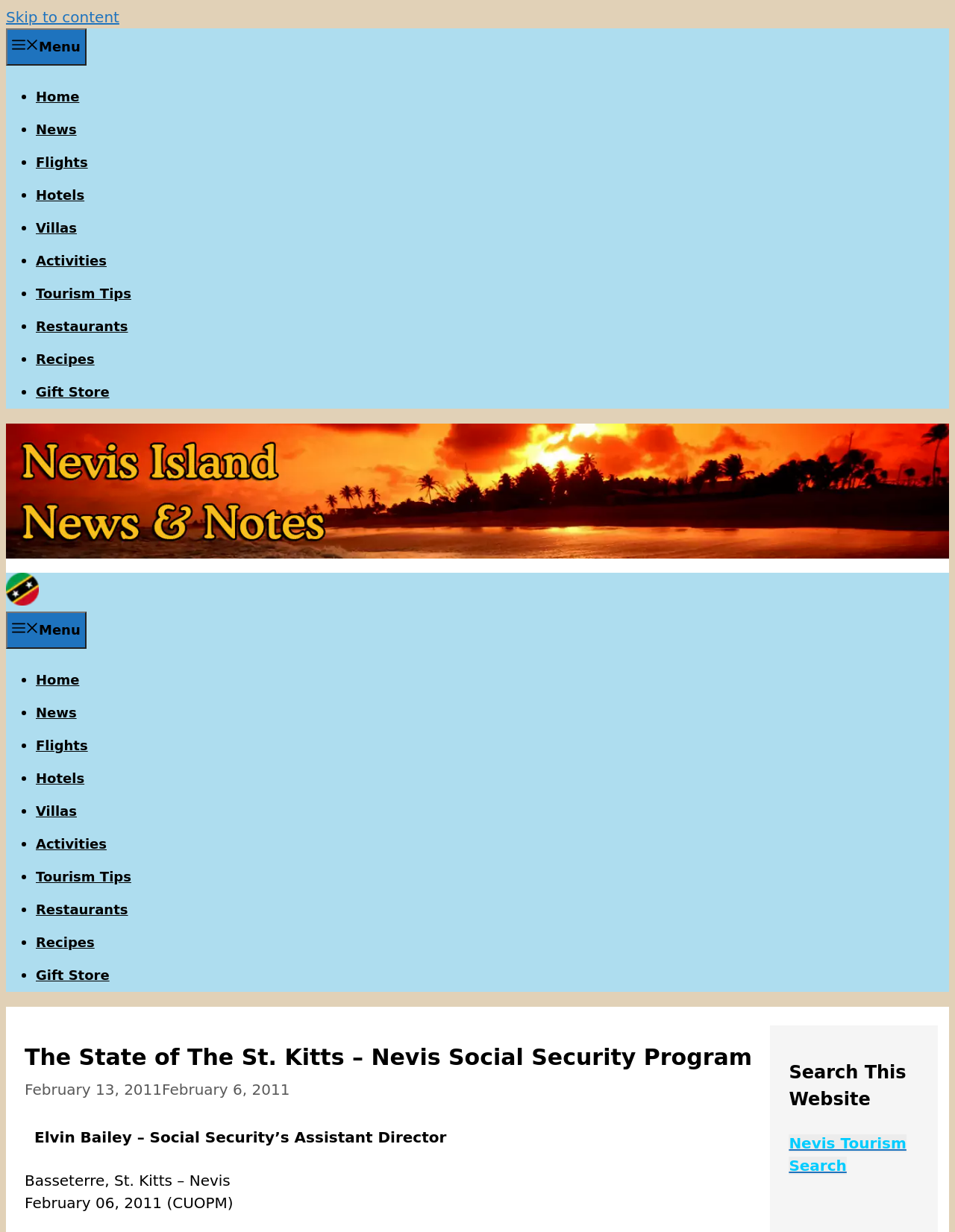Create a detailed summary of the webpage's content and design.

The webpage is about Nevis Island News and Notes, with a focus on the St. Kitts-Nevis Social Security Program. At the top, there is a navigation menu with 11 links, including "Home", "News", "Flights", "Hotels", "Villas", "Activities", "Tourism Tips", "Restaurants", "Recipes", and "Gift Store". Below the navigation menu, there is a banner with a link to "Nevis Island News and Notes" and an image.

The main content of the webpage is an article about the St. Kitts-Nevis Social Security Program. The article has a heading "The State of The St. Kitts – Nevis Social Security Program" and is dated February 13, 2011. The article mentions that the Social Security has collected EC$1.02 Billion in contributions since its establishment in 1978. There is an image of Elvin Bailey, the Assistant Director of Social Security, and a paragraph of text describing him.

To the right of the main content, there is a complementary section with two headings: "Search This Website" and "Nevis Tourism Search". The "Nevis Tourism Search" heading has a link to a search function.

Overall, the webpage has a simple layout with a focus on providing information about the St. Kitts-Nevis Social Security Program and Nevis Island tourism.